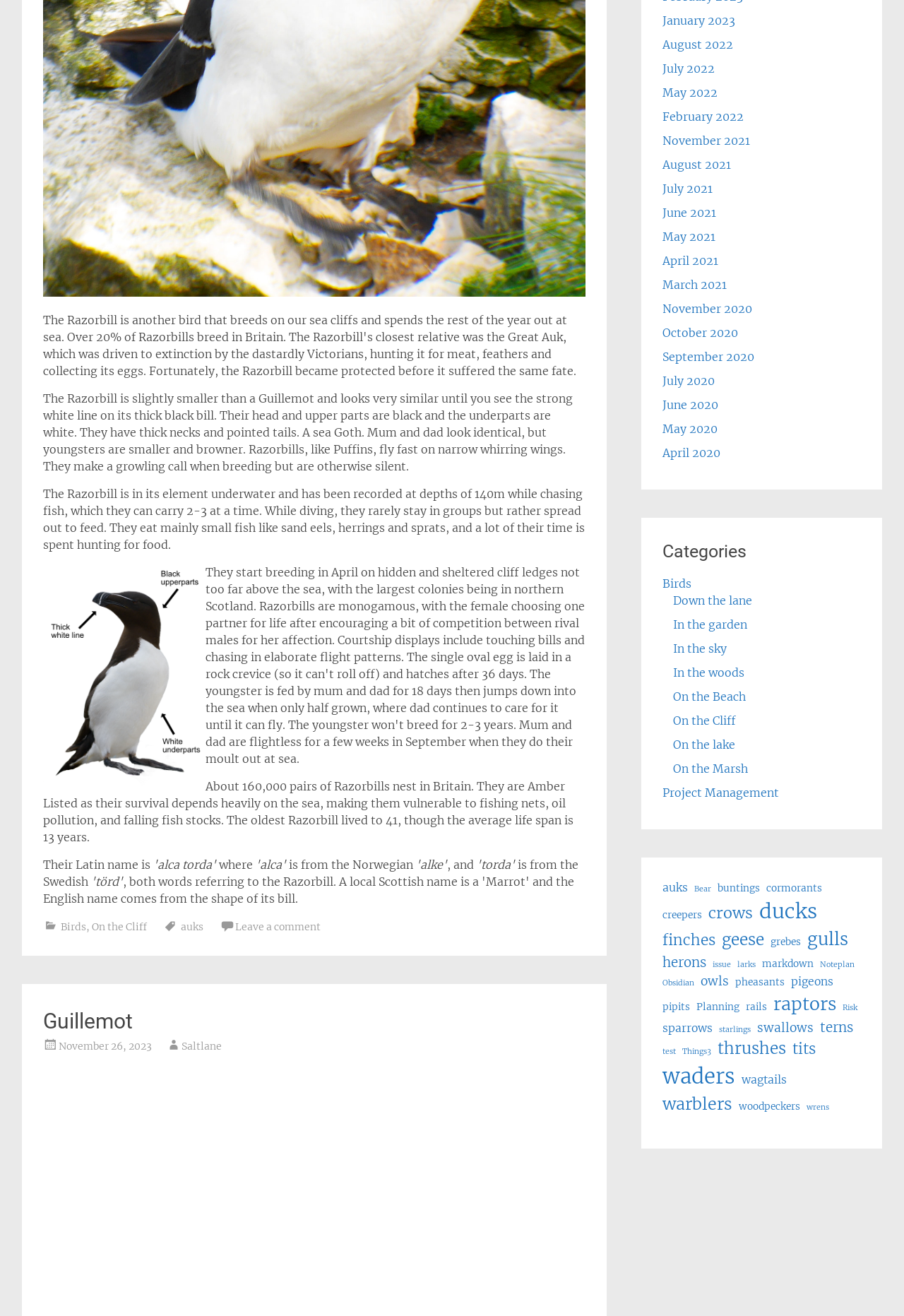How deep can Razorbills dive?
Refer to the screenshot and deliver a thorough answer to the question presented.

According to the webpage, Razorbills have been recorded at depths of 140m while chasing fish, indicating their ability to dive to great depths in search of food.